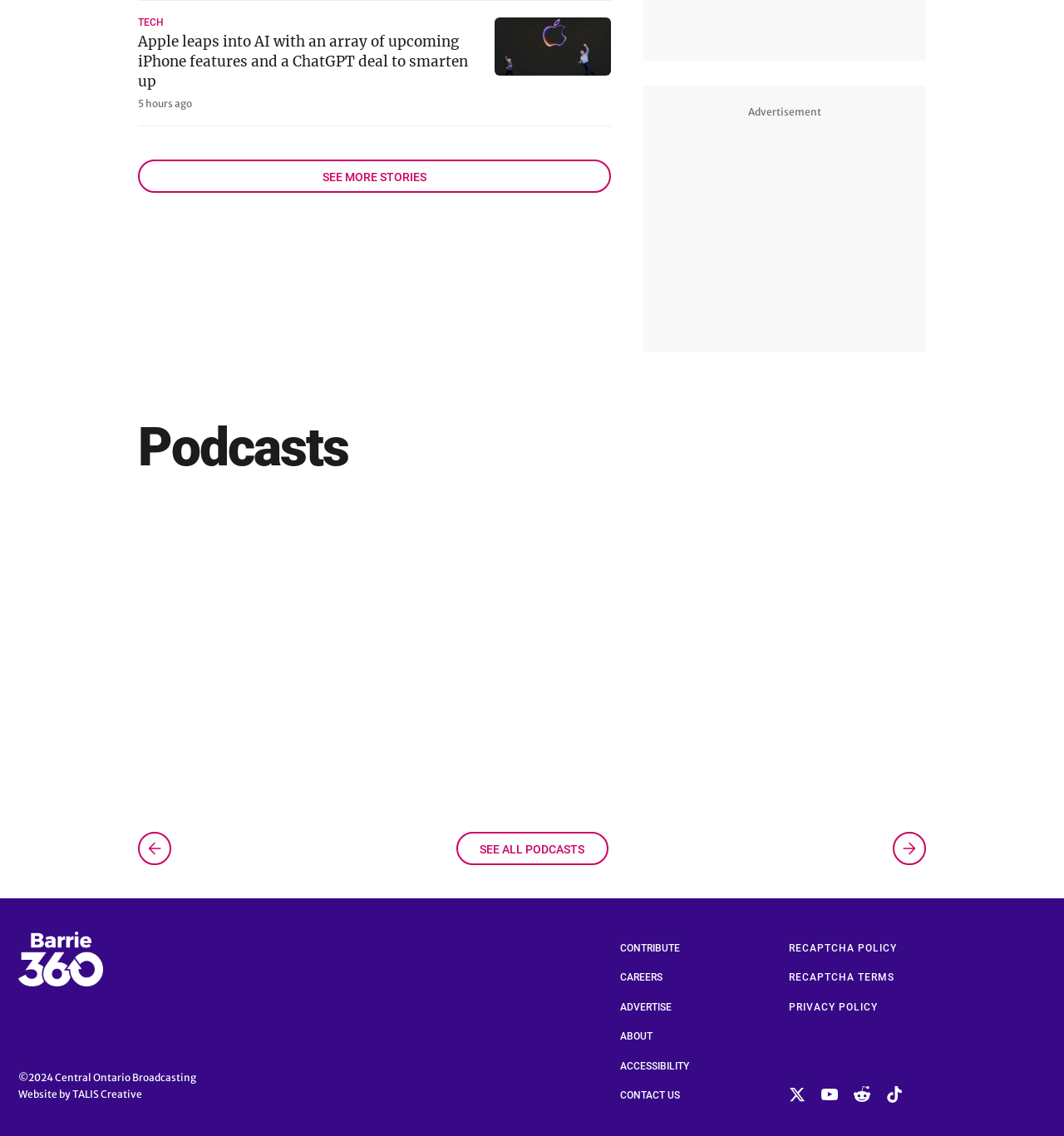What is the name of the company that developed the website? Refer to the image and provide a one-word or short phrase answer.

TALIS Creative